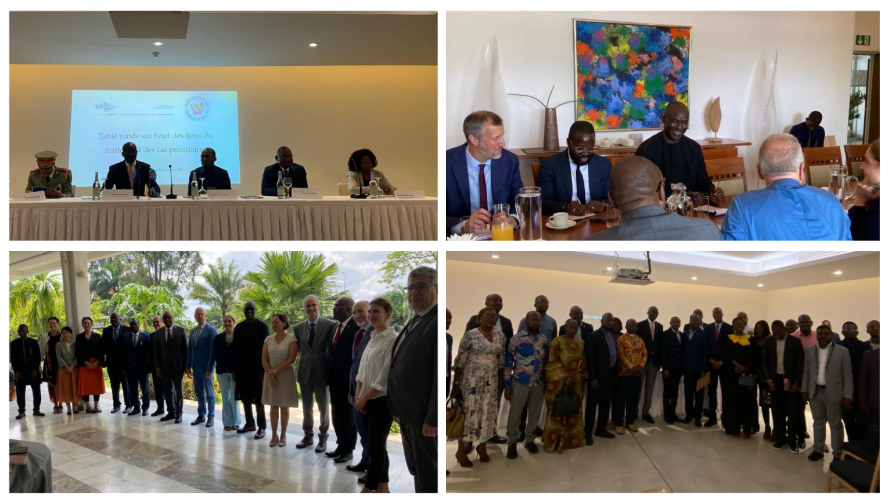What is the location of the event?
Look at the image and respond with a one-word or short-phrase answer.

Tropical area